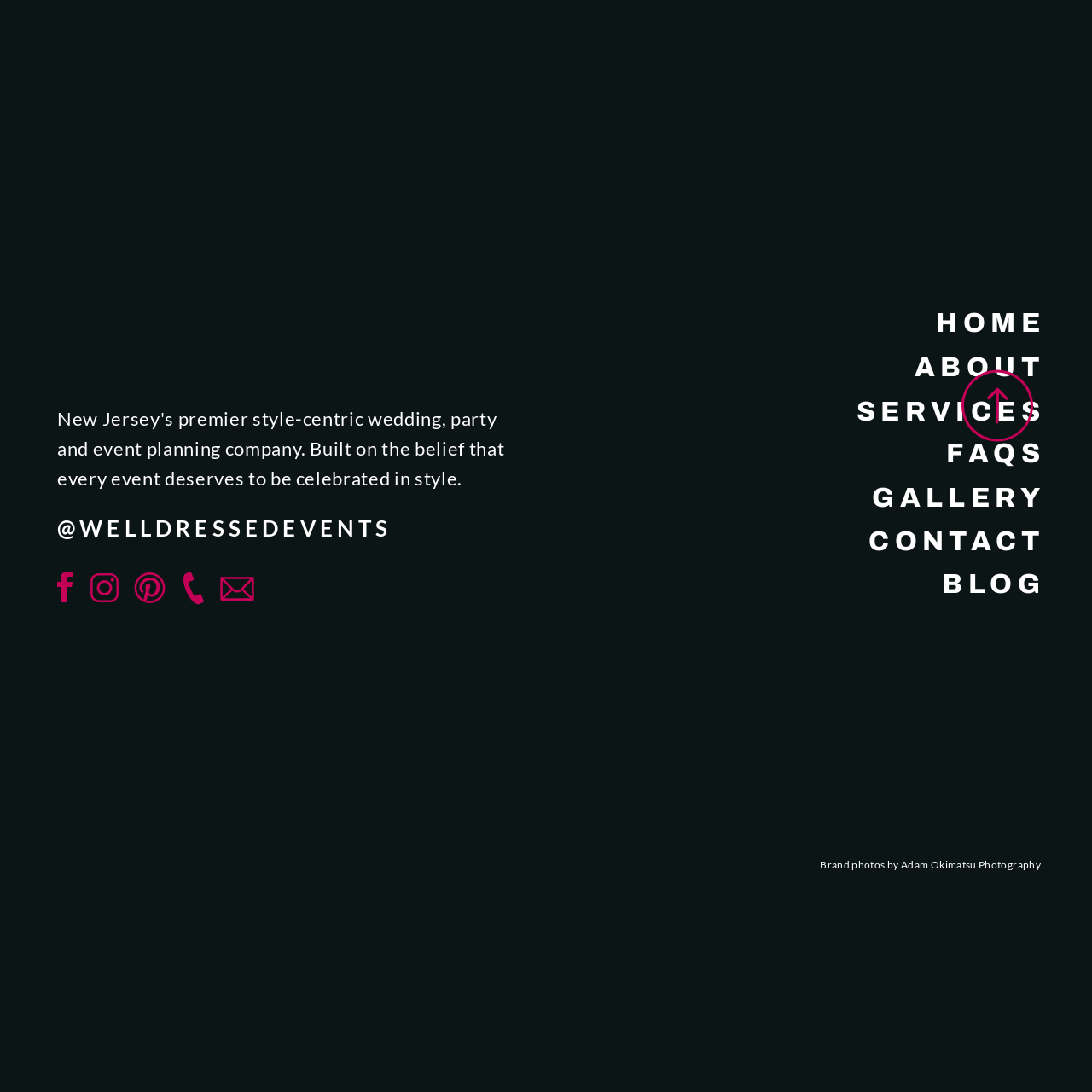What kind of vibes does the video emphasize?
Look closely at the part of the image outlined in red and give a one-word or short phrase answer.

Chill, serene get ready vibes